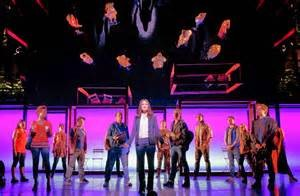With reference to the screenshot, provide a detailed response to the question below:
What is the theme of the musical 'If/Then'?

The caption explains that the musical explores characters grappling with life-changing choices in a modern urban landscape, which is underscored by the innovative scenery and vivid lighting.